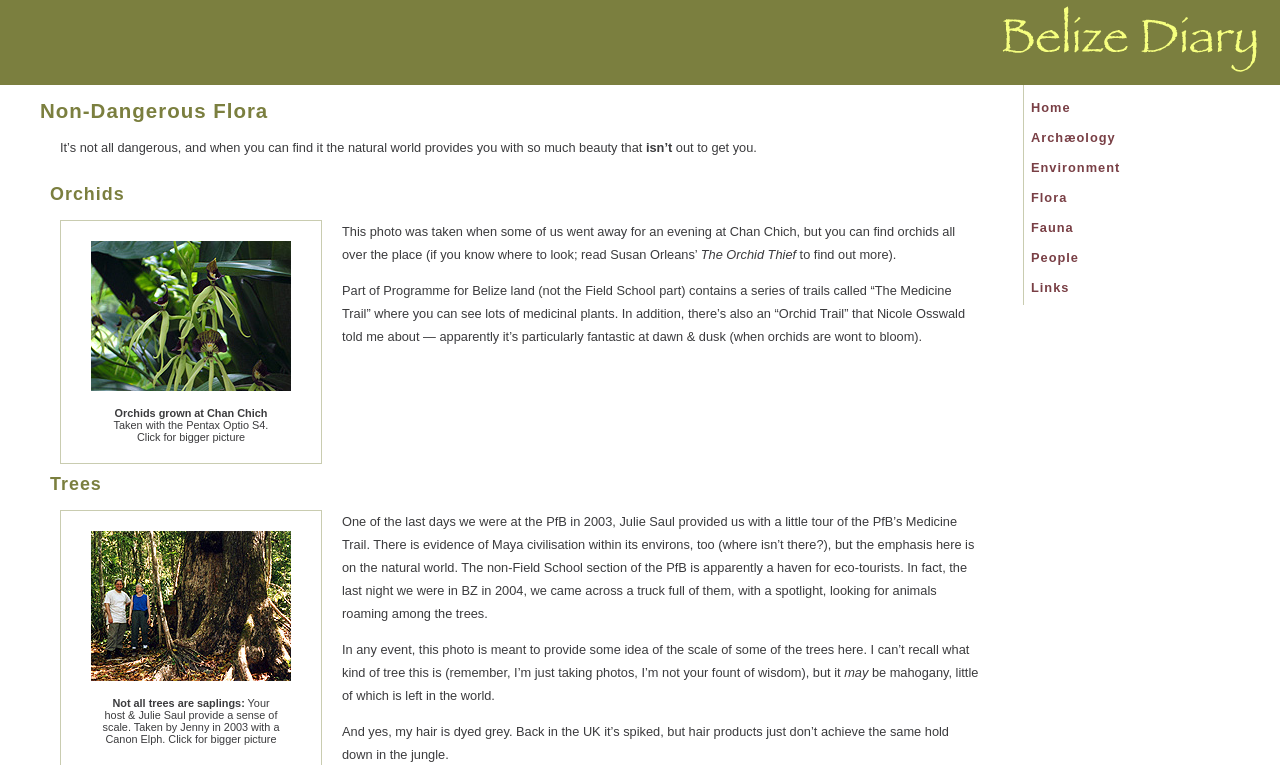Give a one-word or short-phrase answer to the following question: 
What is the title of the second heading?

Orchids